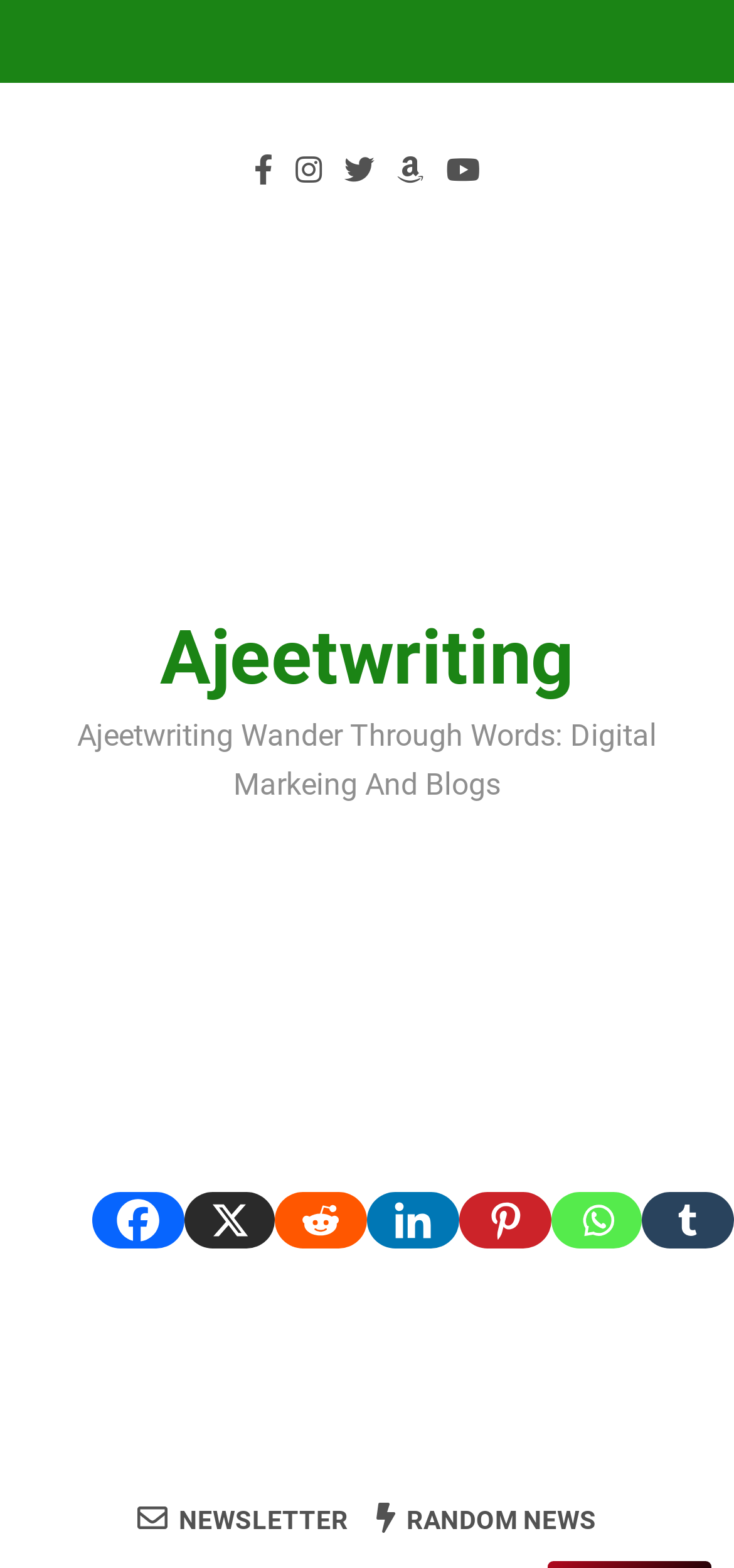Please find and report the bounding box coordinates of the element to click in order to perform the following action: "Click the Facebook link". The coordinates should be expressed as four float numbers between 0 and 1, in the format [left, top, right, bottom].

[0.125, 0.76, 0.25, 0.796]